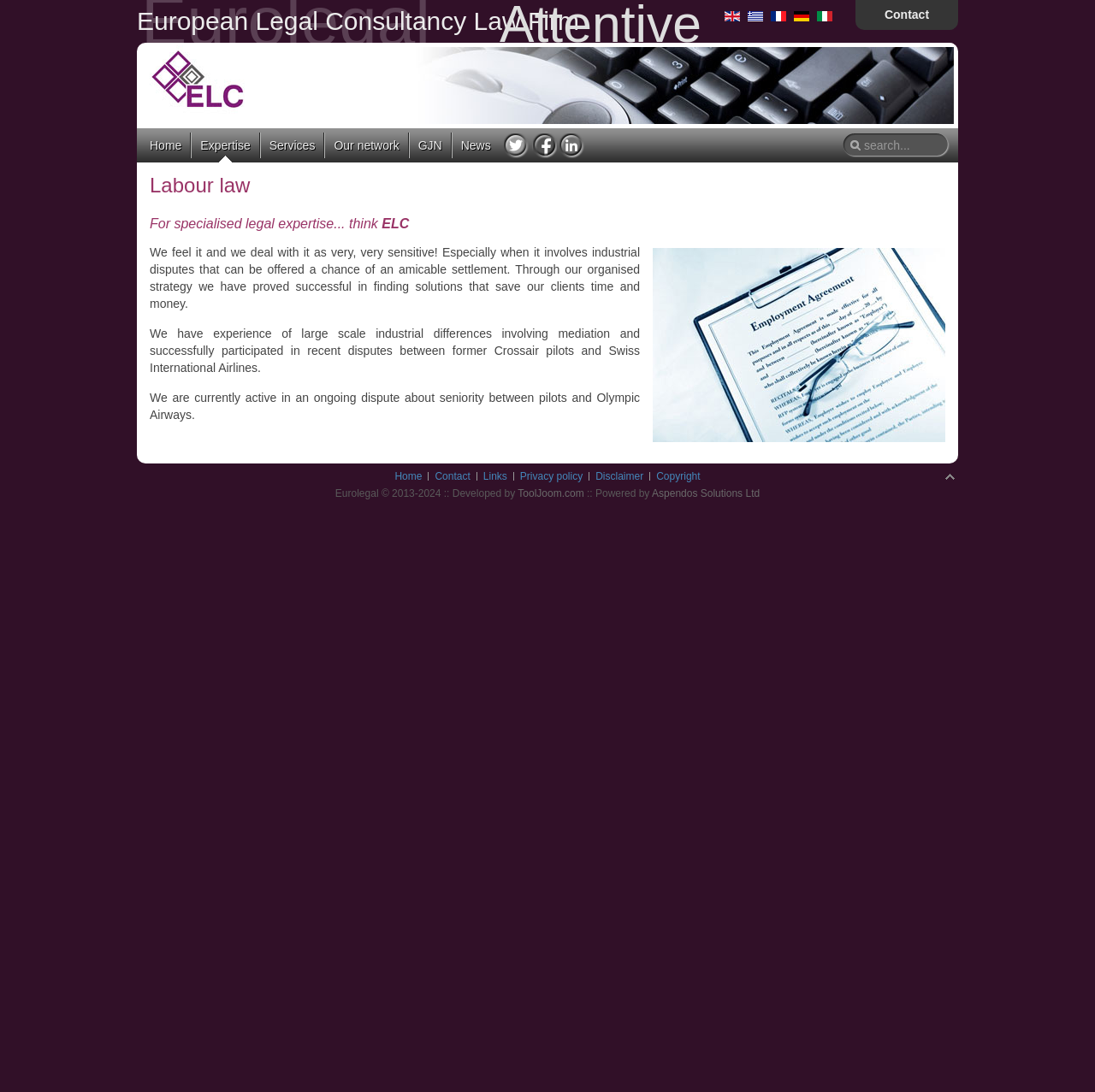Refer to the image and answer the question with as much detail as possible: How many links are there in the footer section?

The footer section of the webpage contains 8 links, which are Home, Contact, Links, Privacy policy, Disclaimer, Copyright, ToolJoom.com, and Aspendos Solutions Ltd. These links are located at the bottom of the webpage.